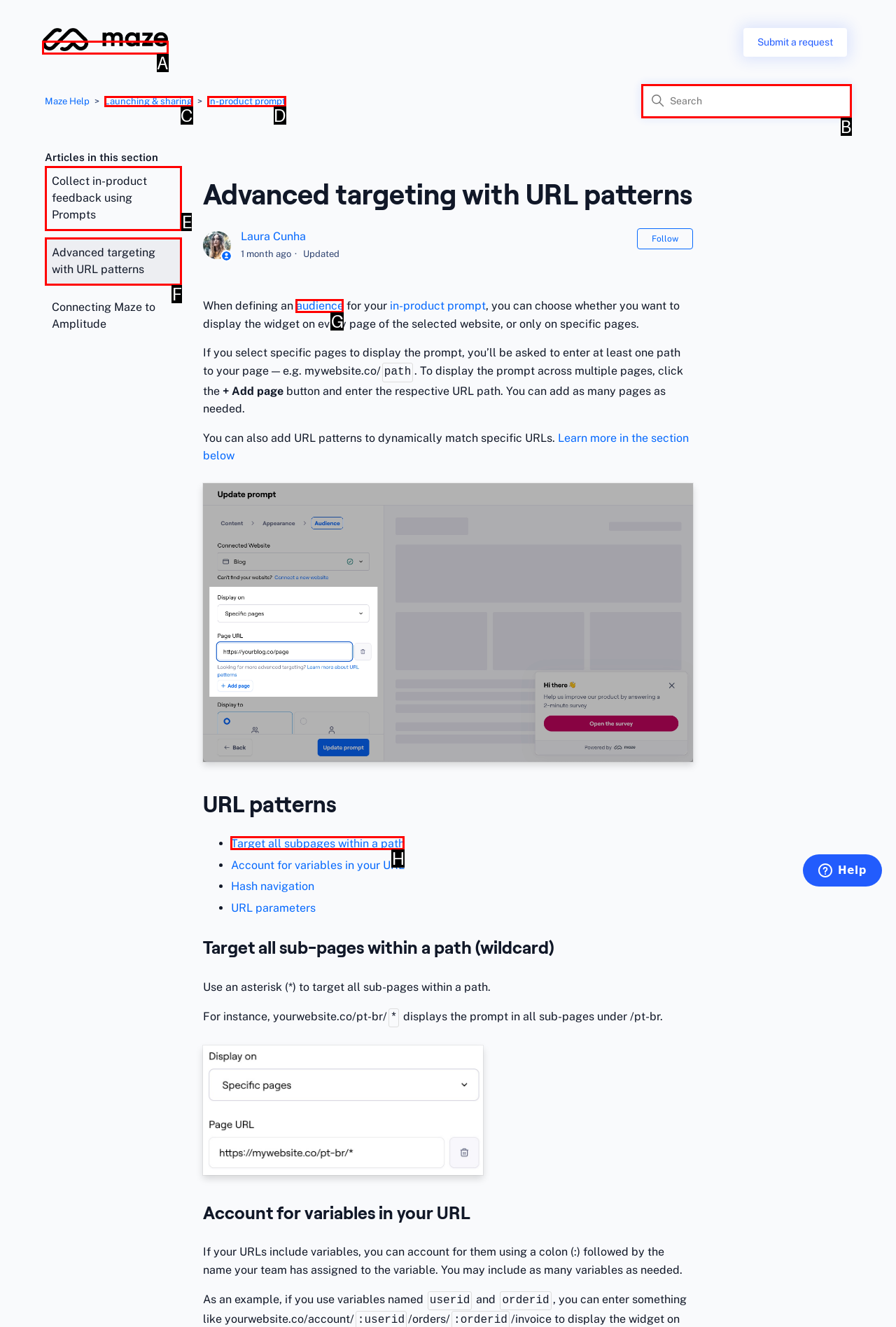Determine which element should be clicked for this task: Click on the 'Advanced targeting with URL patterns' link
Answer with the letter of the selected option.

F